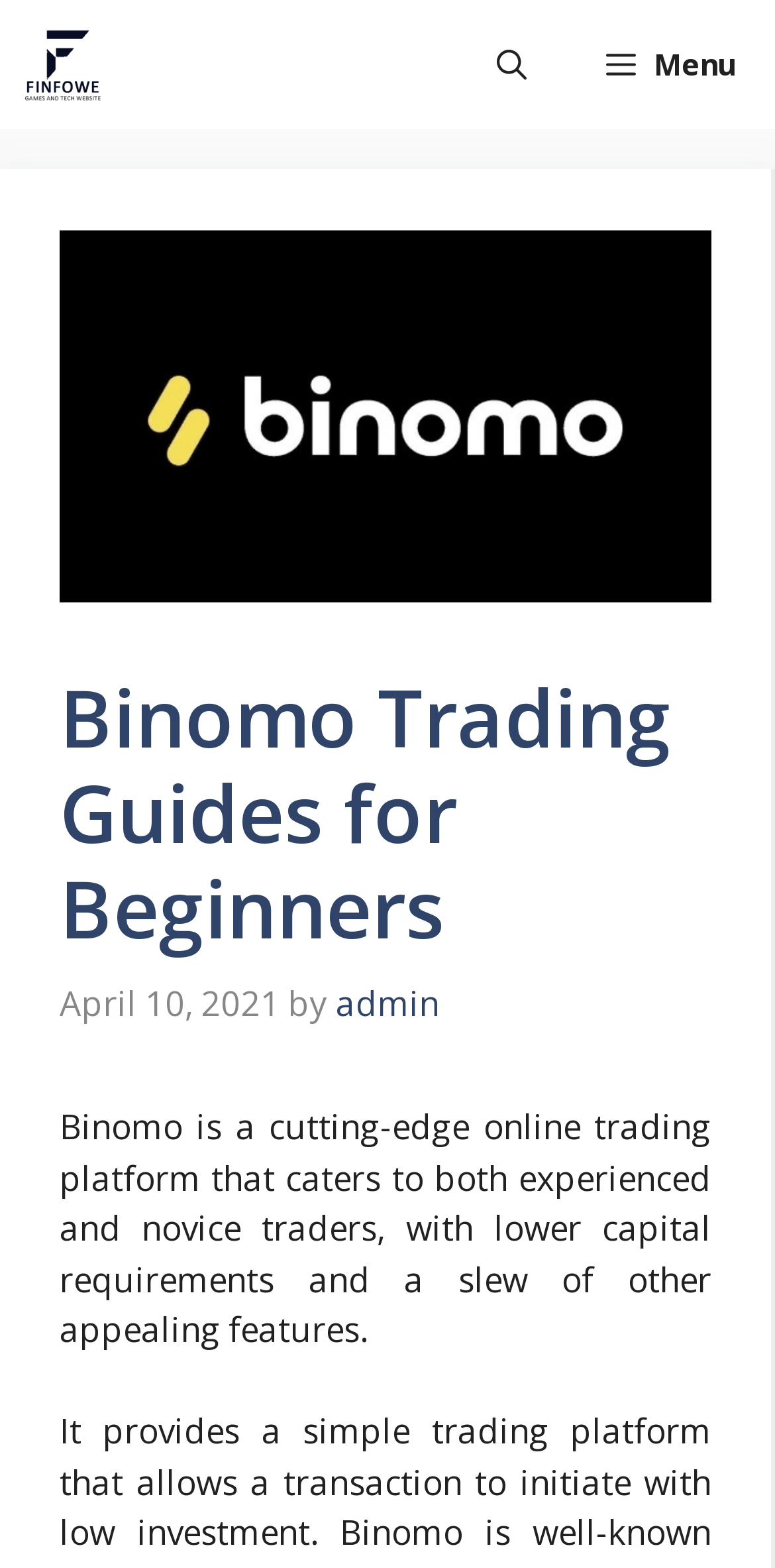Detail the webpage's structure and highlights in your description.

The webpage is titled "Binomo Trading Guides for Beginners" and features a primary navigation menu at the top, spanning the entire width of the page. On the left side of the navigation menu, there is a link to "Finfowe-" accompanied by an image. On the right side, there is a button labeled "Menu" and a link to "Open Search Bar". 

Below the navigation menu, there is a large image of "Binomo" that takes up most of the width of the page. Above the image, there is a header section that contains the title "Binomo Trading Guides for Beginners" in a heading element, along with the date "April 10, 2021" and the author "admin". 

Below the header section, there is a paragraph of text that describes Binomo as a cutting-edge online trading platform catering to both experienced and novice traders, with lower capital requirements and other appealing features.